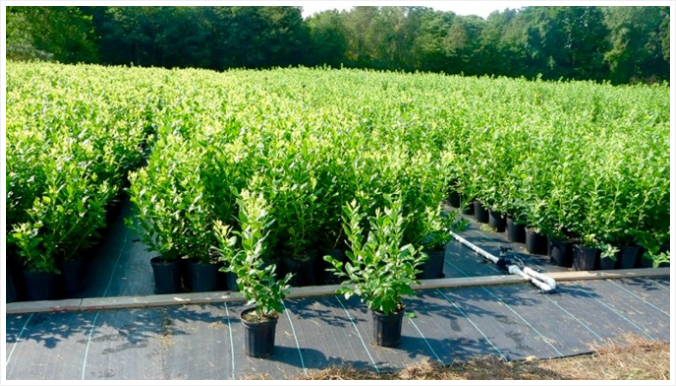Describe every detail you can see in the image.

The image showcases a vibrant nursery of blueberry bushes, meticulously arranged in black pots. Each plant is lush and green, indicating healthy growth and care. The nursery appears to be flourishing, with rows of blueberry bushes stretching into the background, framed by a backdrop of trees that enhance the serene outdoor environment. The setting emphasizes the availability of high-quality, organically grown blueberry plants for various growers, from small backyard enthusiasts to larger agricultural operations. The scene reflects the commitment of DiMeo Farms to provide excellent blueberry plants, reinforcing their reputation as a popular source for these beloved fruit-bearing bushes.